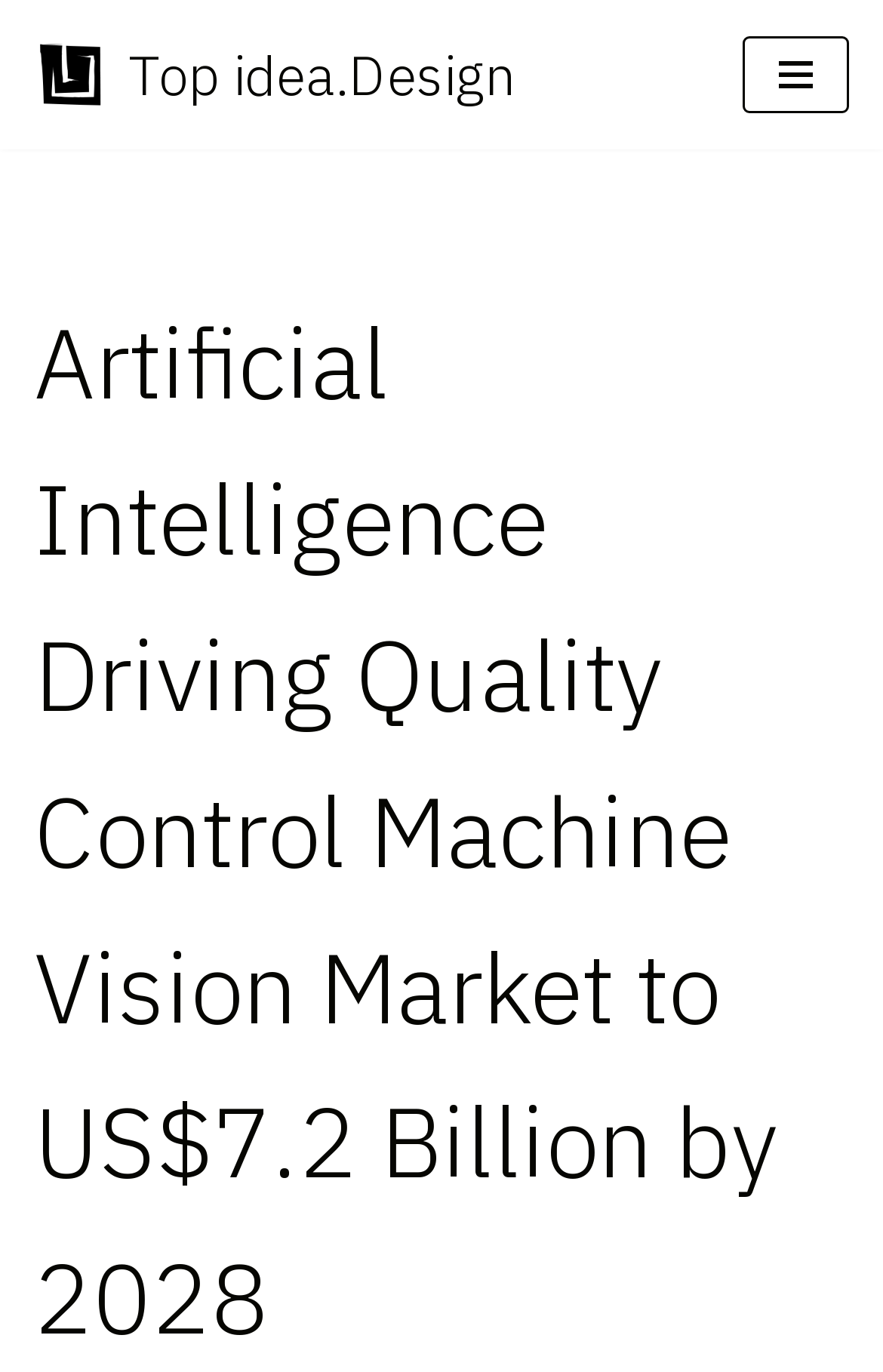Bounding box coordinates are specified in the format (top-left x, top-left y, bottom-right x, bottom-right y). All values are floating point numbers bounded between 0 and 1. Please provide the bounding box coordinate of the region this sentence describes: Navigation Menu

[0.841, 0.027, 0.962, 0.083]